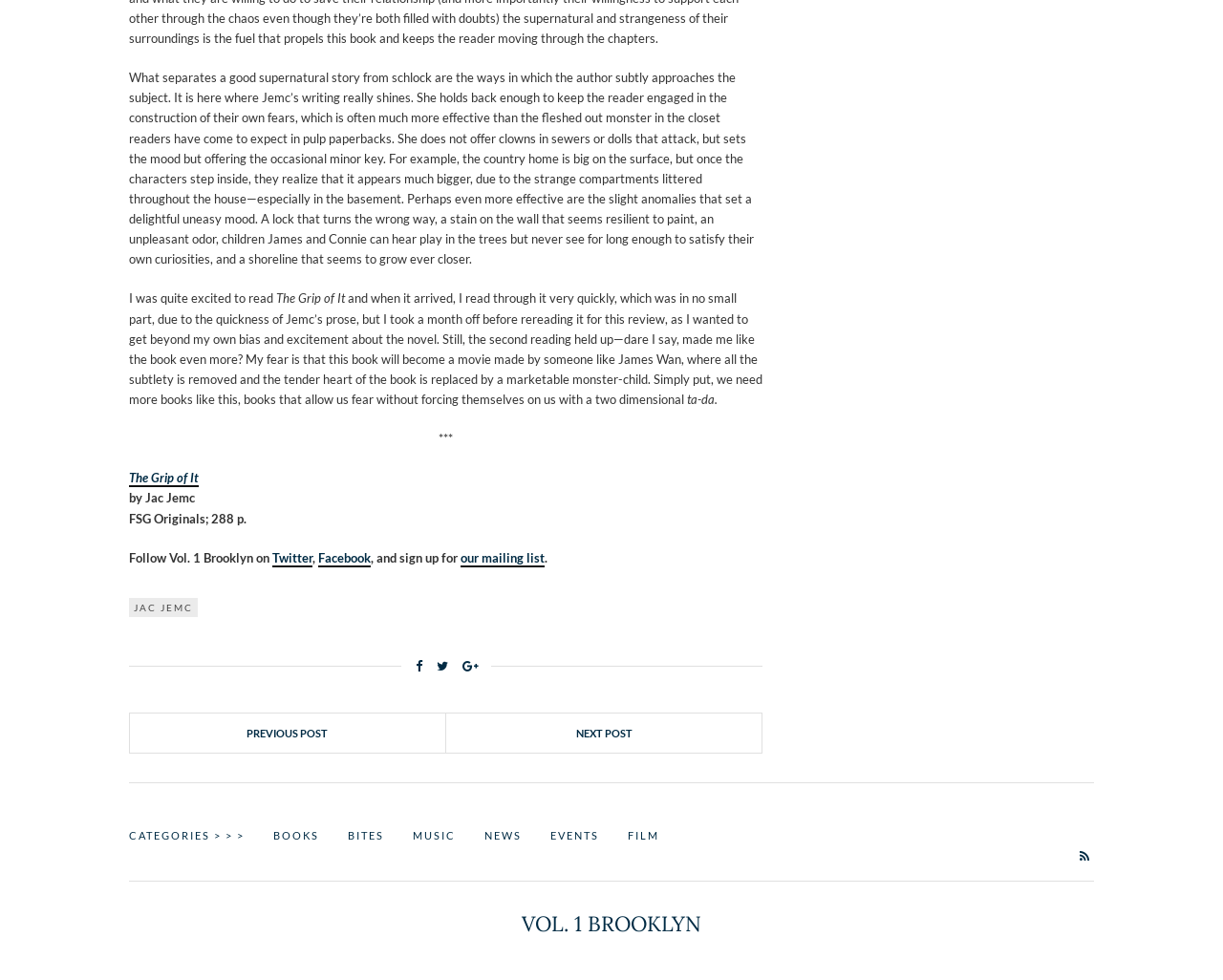What is the publisher of the book?
Based on the visual information, provide a detailed and comprehensive answer.

The publisher of the book can be found in the text 'FSG Originals; 288 p.' which is a StaticText element with ID 235, located at coordinates [0.105, 0.521, 0.202, 0.537]. This text is part of the book's metadata, which suggests that FSG Originals is the publisher of the book.